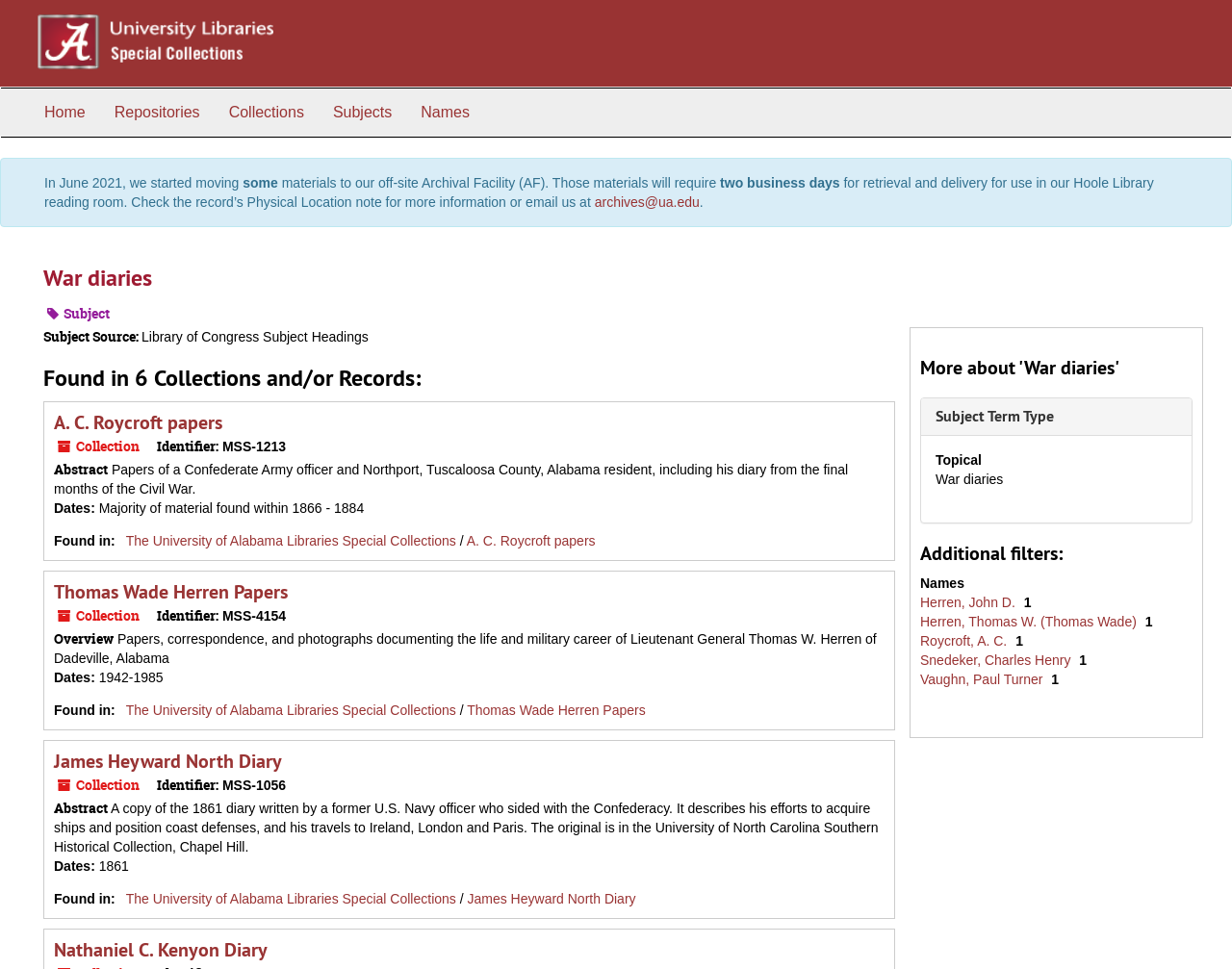Create an elaborate caption for the webpage.

The webpage is about "War diaries" from the Special Collections & Archives of the University of Alabama University Libraries. At the top, there is a university logo image. Below the logo, there is a top-level navigation menu with links to "Home", "Repositories", "Collections", "Subjects", and "Names".

The main content of the page starts with a notice about the relocation of some materials to an off-site Archival Facility, which will require two business days for retrieval and delivery. This notice is followed by a heading "War diaries" and a brief description of the subject.

Below the description, there are six collections and/or records related to "War diaries" listed. Each collection has a heading with the collection name, followed by a link to the collection, and then details about the collection, including the identifier, abstract, dates, and a link to the collection's location.

The collections listed are "A. C. Roycroft papers", "Thomas Wade Herren Papers", "James Heyward North Diary", "Nathaniel C. Kenyon Diary", and two more. Each collection has a brief abstract describing the content, and some have additional information about the dates and location.

On the right side of the page, there is a section with a heading "More about 'War diaries'" and a link to "Subject Term Type". Below this section, there is a list of additional filters, including "Names" with links to specific names, such as "Herren, John D." and "Herren, Thomas W. (Thomas Wade)".